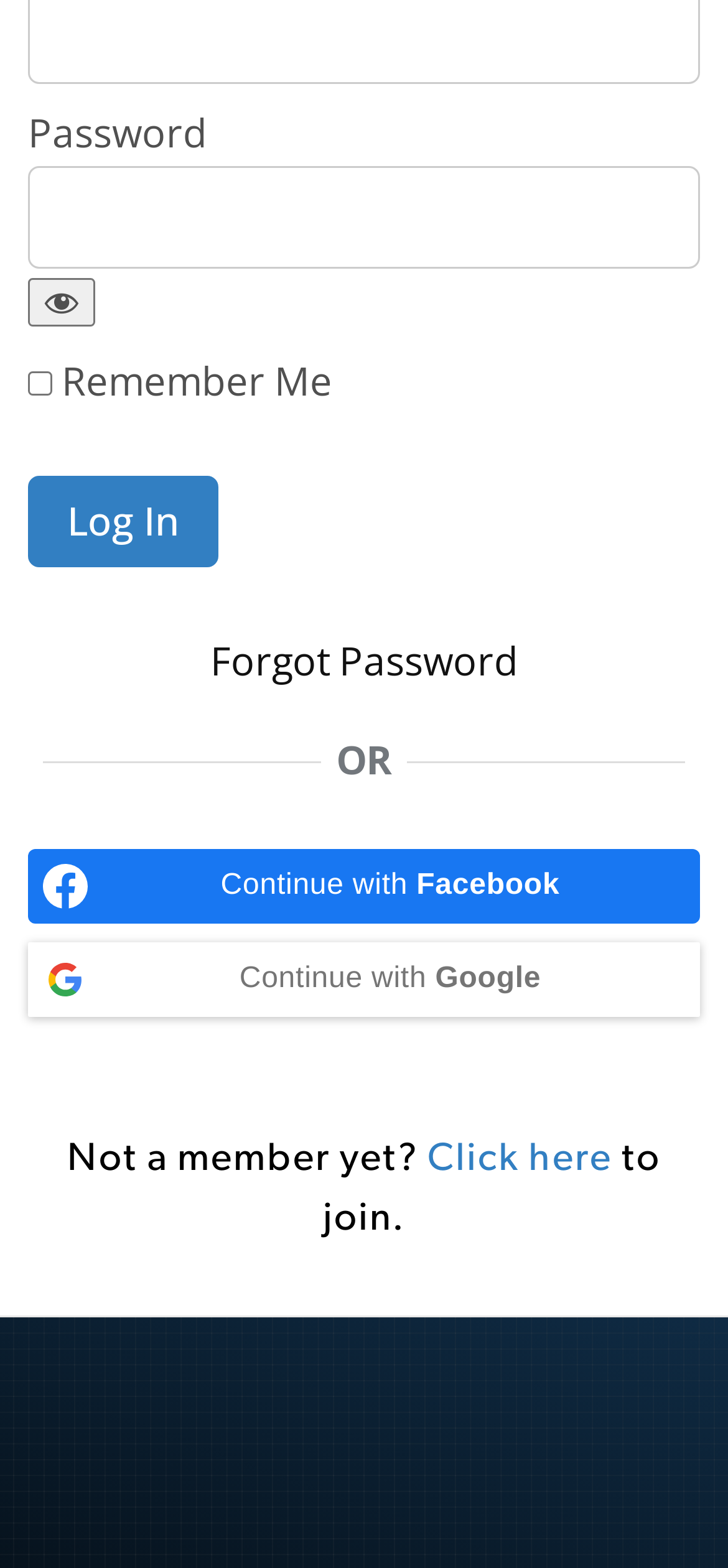Given the following UI element description: "name="wp-submit" value="Log In"", find the bounding box coordinates in the webpage screenshot.

[0.038, 0.303, 0.3, 0.362]